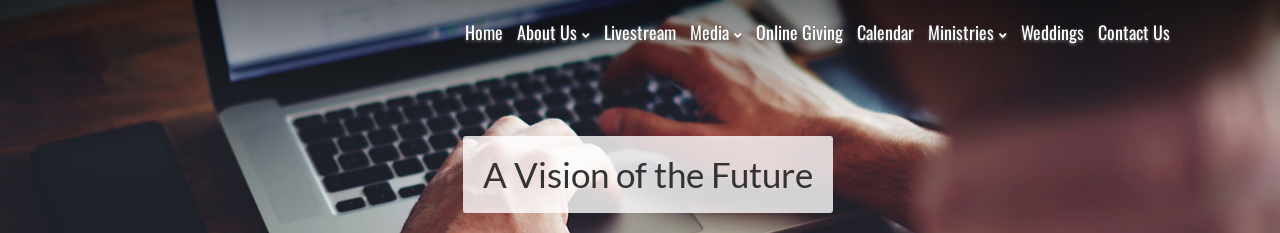Analyze the image and deliver a detailed answer to the question: What is the title of the article?

The title 'A Vision of the Future' is overlaying a transparent box, indicating the central theme of the content, which reflects on the evolving role of the church in contemporary society.